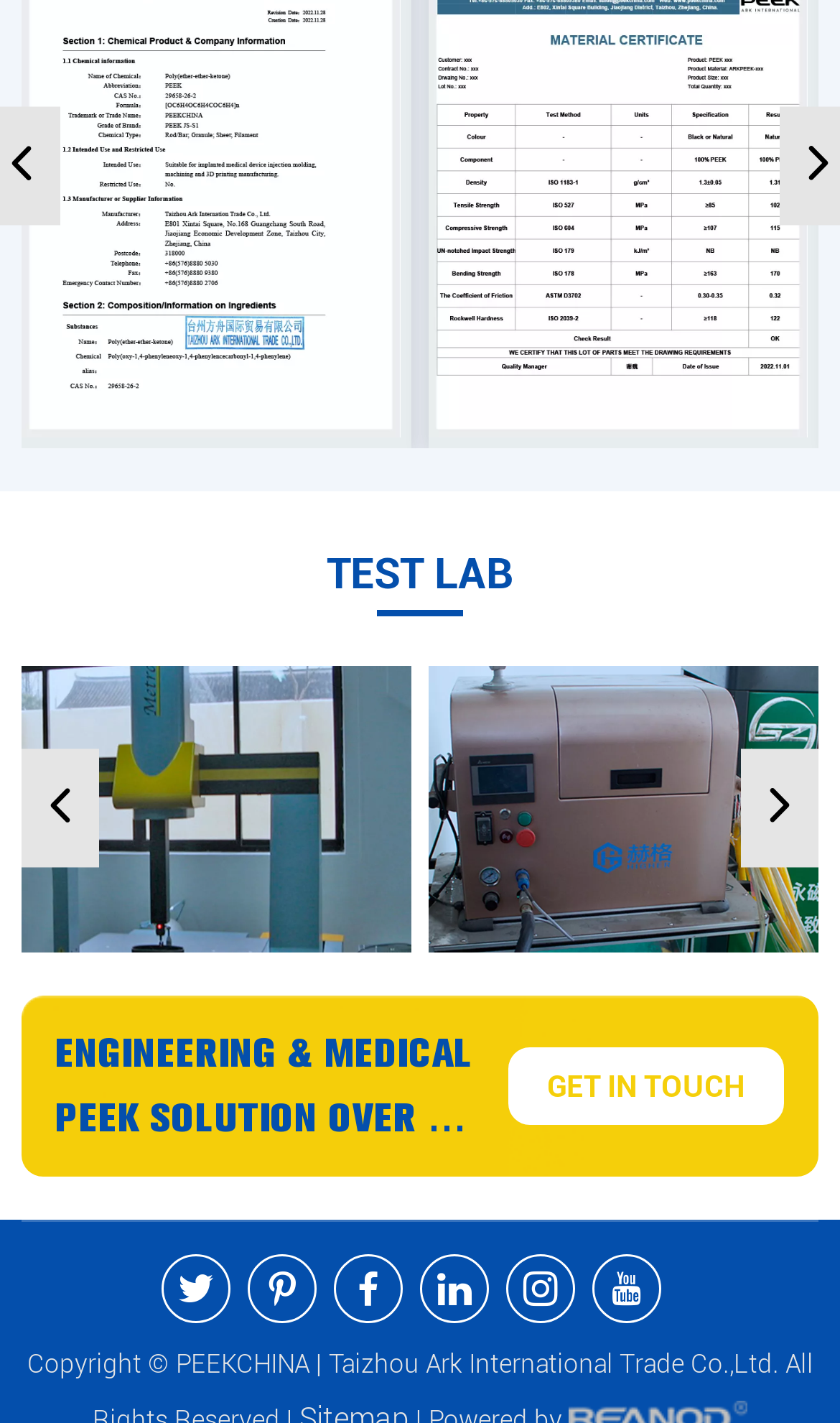Find the bounding box coordinates for the element described here: "GET IN TOUCH".

[0.604, 0.735, 0.934, 0.79]